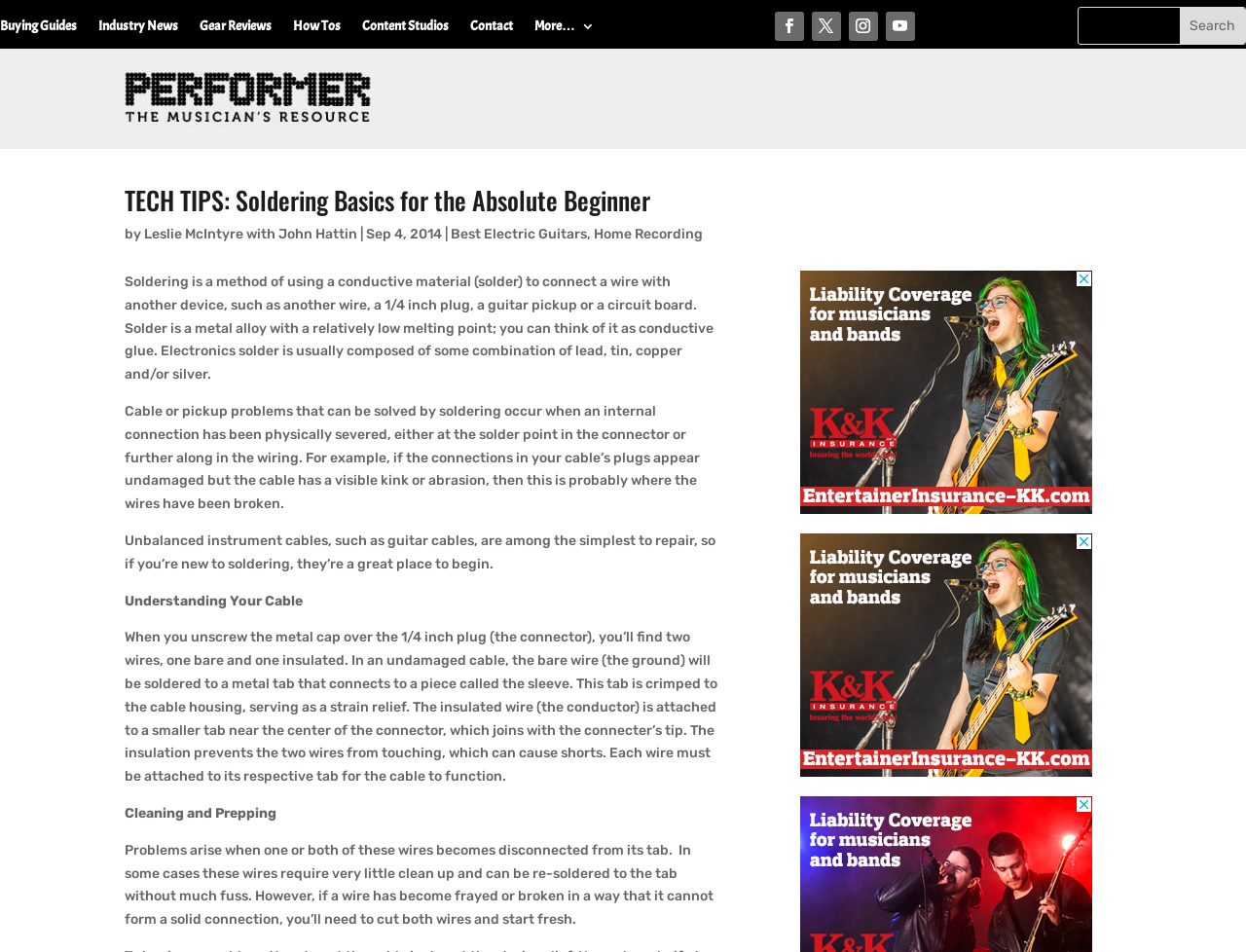Show the bounding box coordinates for the element that needs to be clicked to execute the following instruction: "Search for something". Provide the coordinates in the form of four float numbers between 0 and 1, i.e., [left, top, right, bottom].

[0.866, 0.008, 0.999, 0.046]